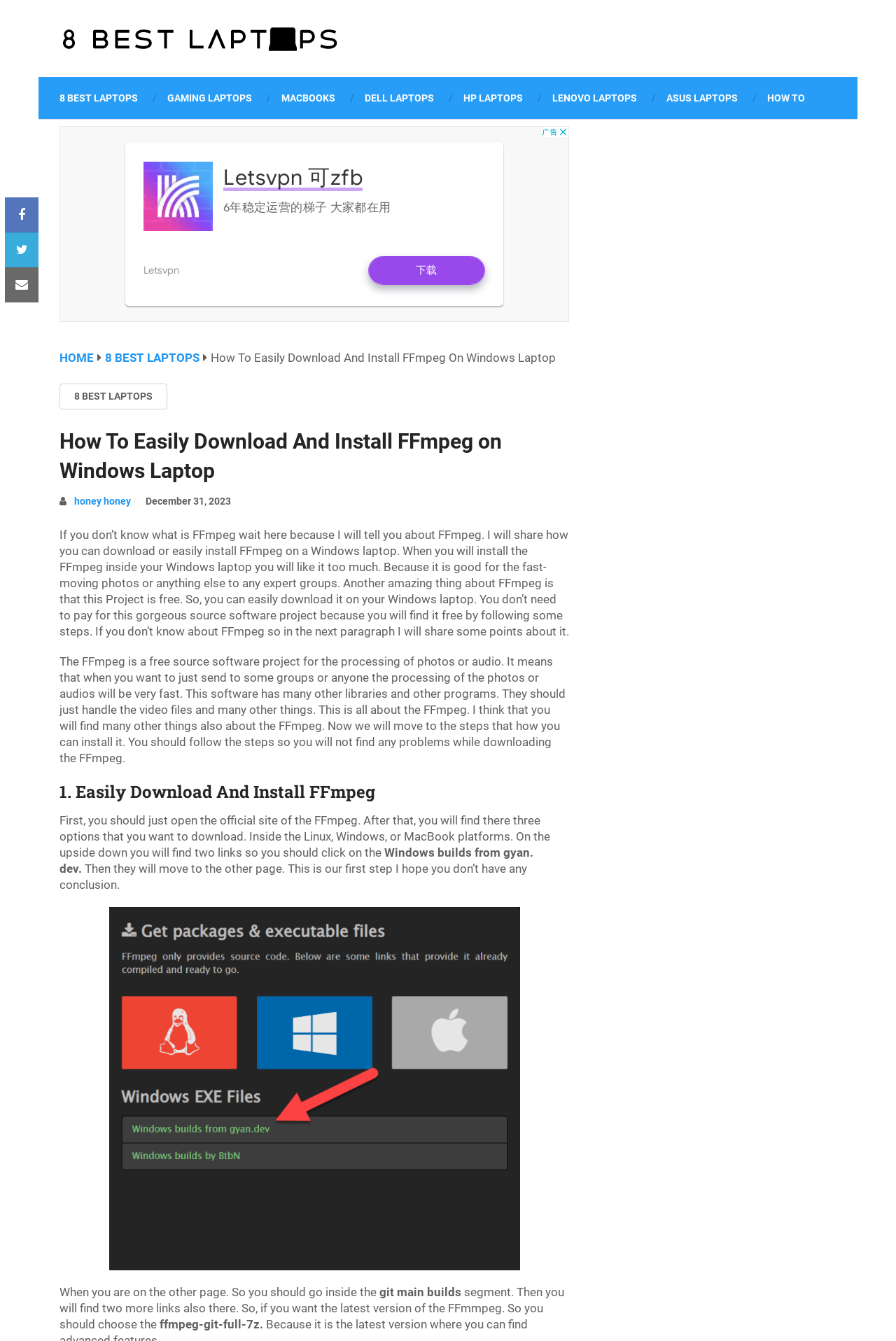Determine the bounding box coordinates for the element that should be clicked to follow this instruction: "Go to the GAMING LAPTOPS page". The coordinates should be given as four float numbers between 0 and 1, in the format [left, top, right, bottom].

[0.17, 0.067, 0.298, 0.079]